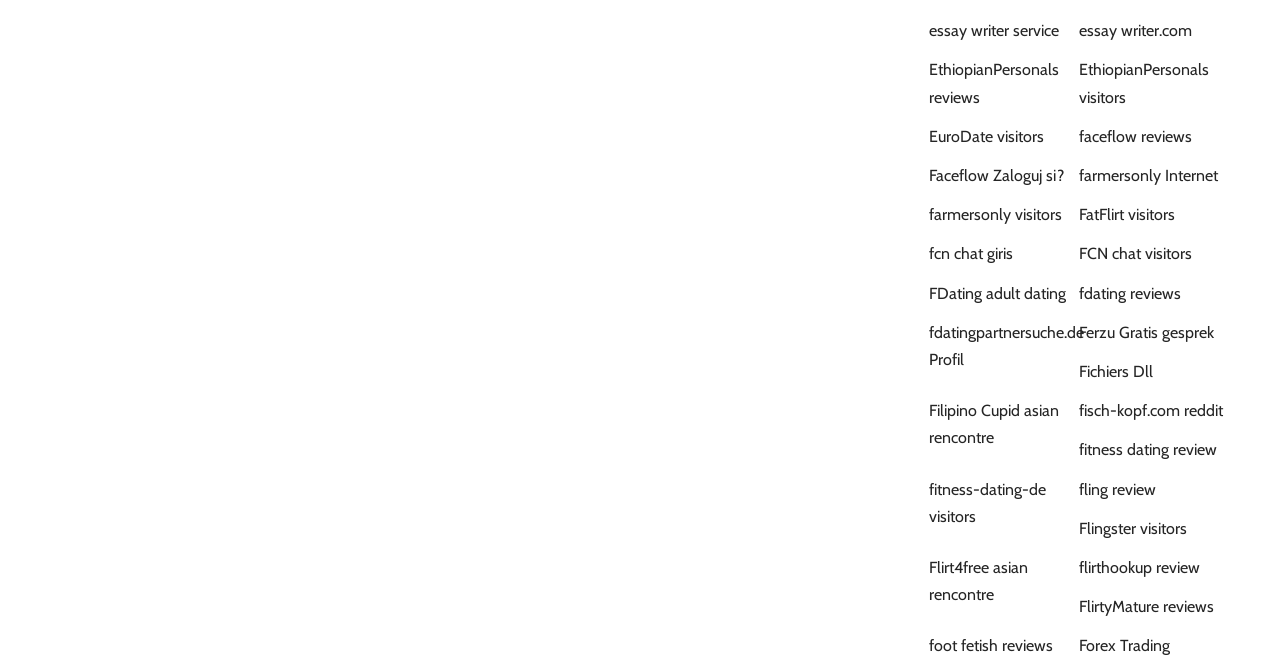Identify the bounding box coordinates of the clickable region to carry out the given instruction: "explore fitness dating review".

[0.843, 0.646, 0.95, 0.705]